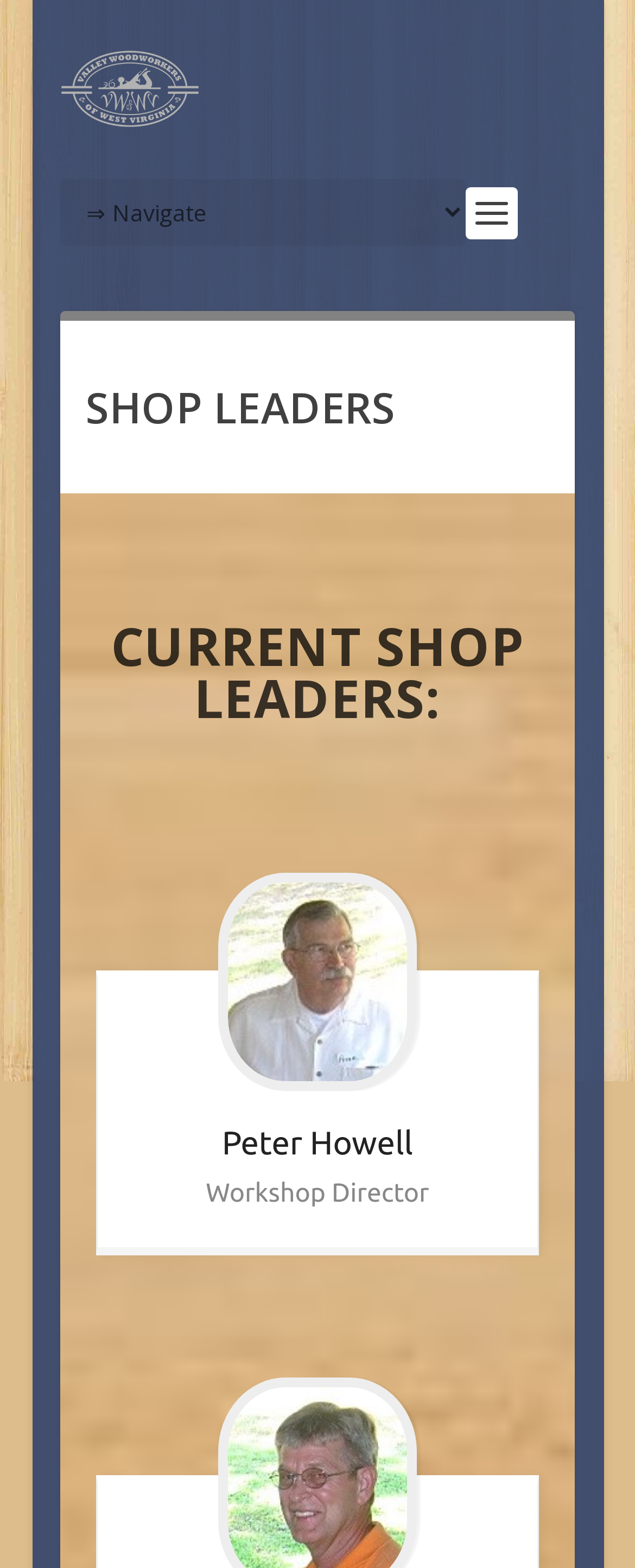Give a one-word or one-phrase response to the question: 
What is the purpose of the webpage?

To display shop leaders